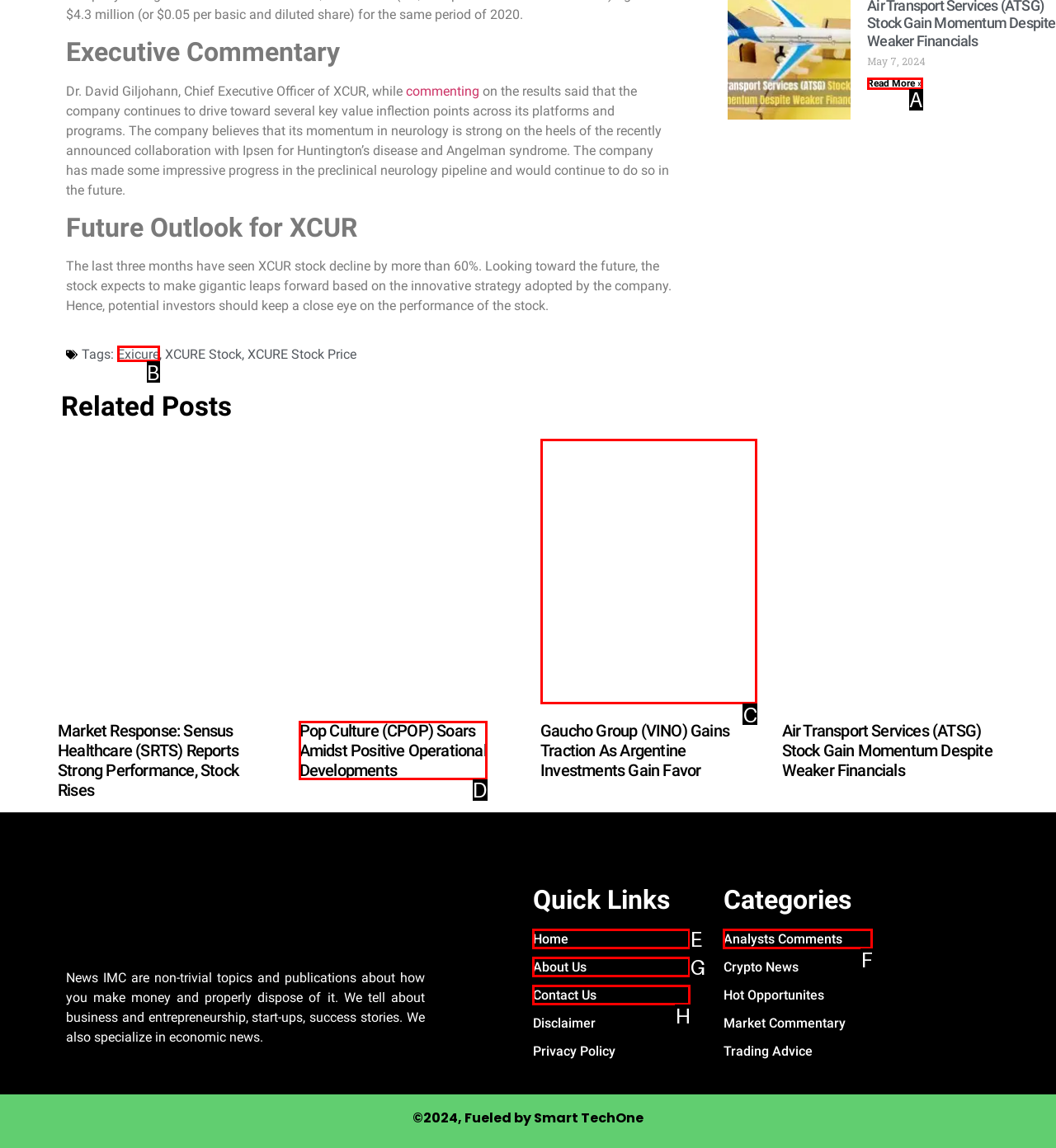Tell me which one HTML element I should click to complete the following task: View news about Pop Culture (CPOP) Soars Amidst Positive Operational Developments Answer with the option's letter from the given choices directly.

D